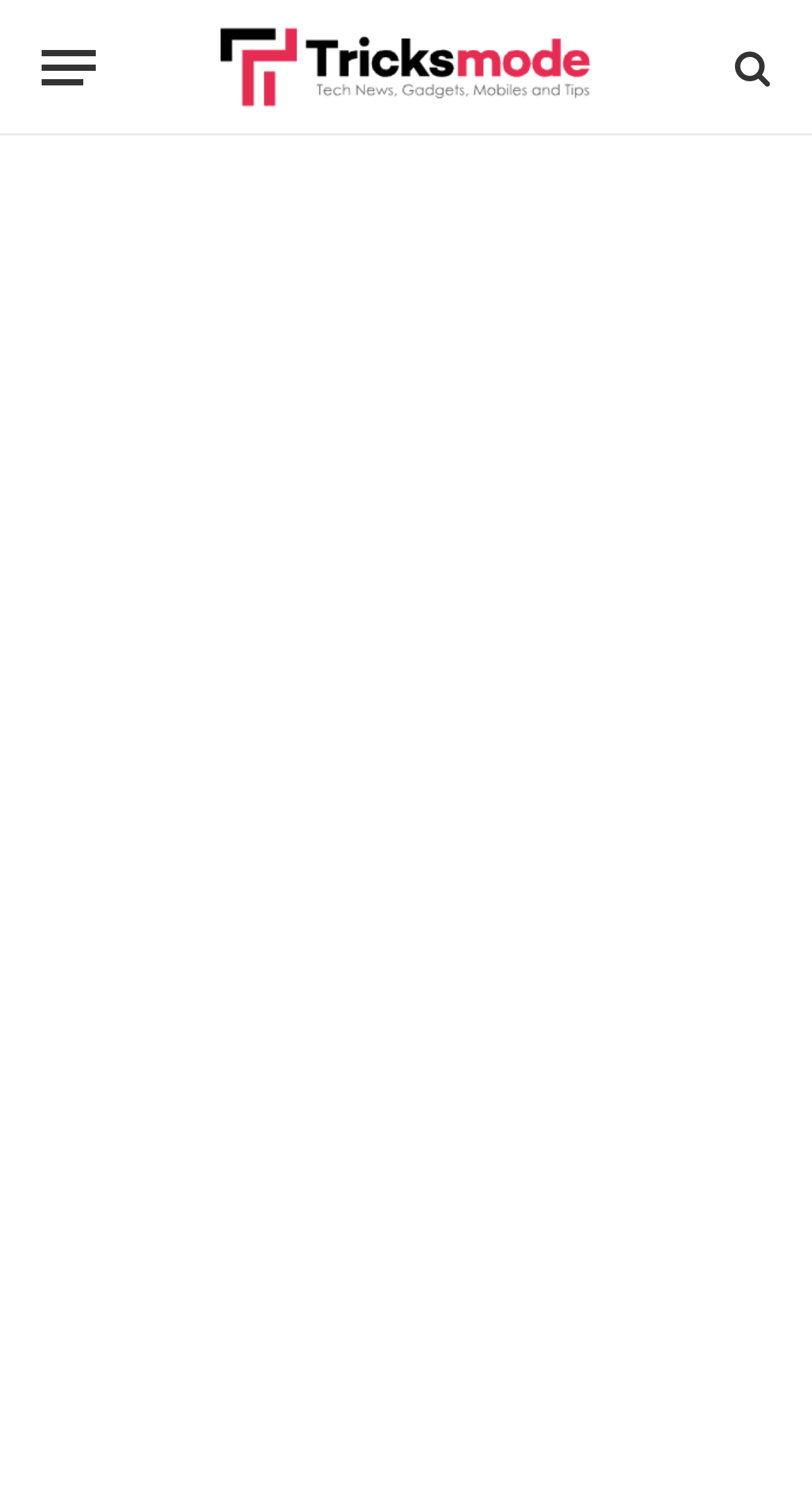Who is the author of the article 'The Benefits of Business Outsourcing'?
Give a one-word or short phrase answer based on the image.

Rehan Maqsood